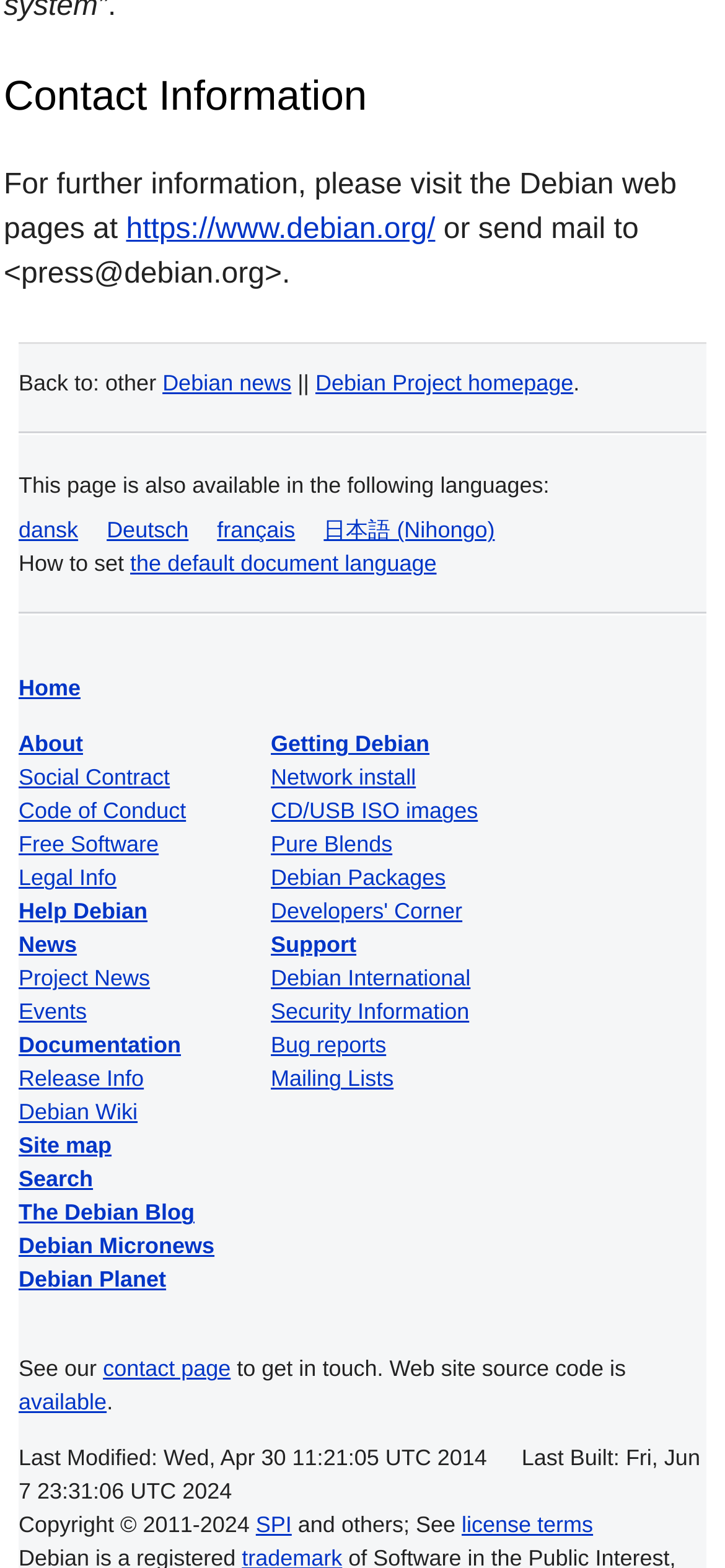Please identify the bounding box coordinates of the element's region that should be clicked to execute the following instruction: "visit Debian web pages". The bounding box coordinates must be four float numbers between 0 and 1, i.e., [left, top, right, bottom].

[0.174, 0.136, 0.6, 0.156]